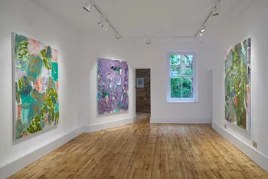What is the source of light in the gallery?
Kindly give a detailed and elaborate answer to the question.

The caption states that 'a large window in the background allows natural light to illuminate the space', which suggests that the primary source of light in the gallery is natural light coming from the window.